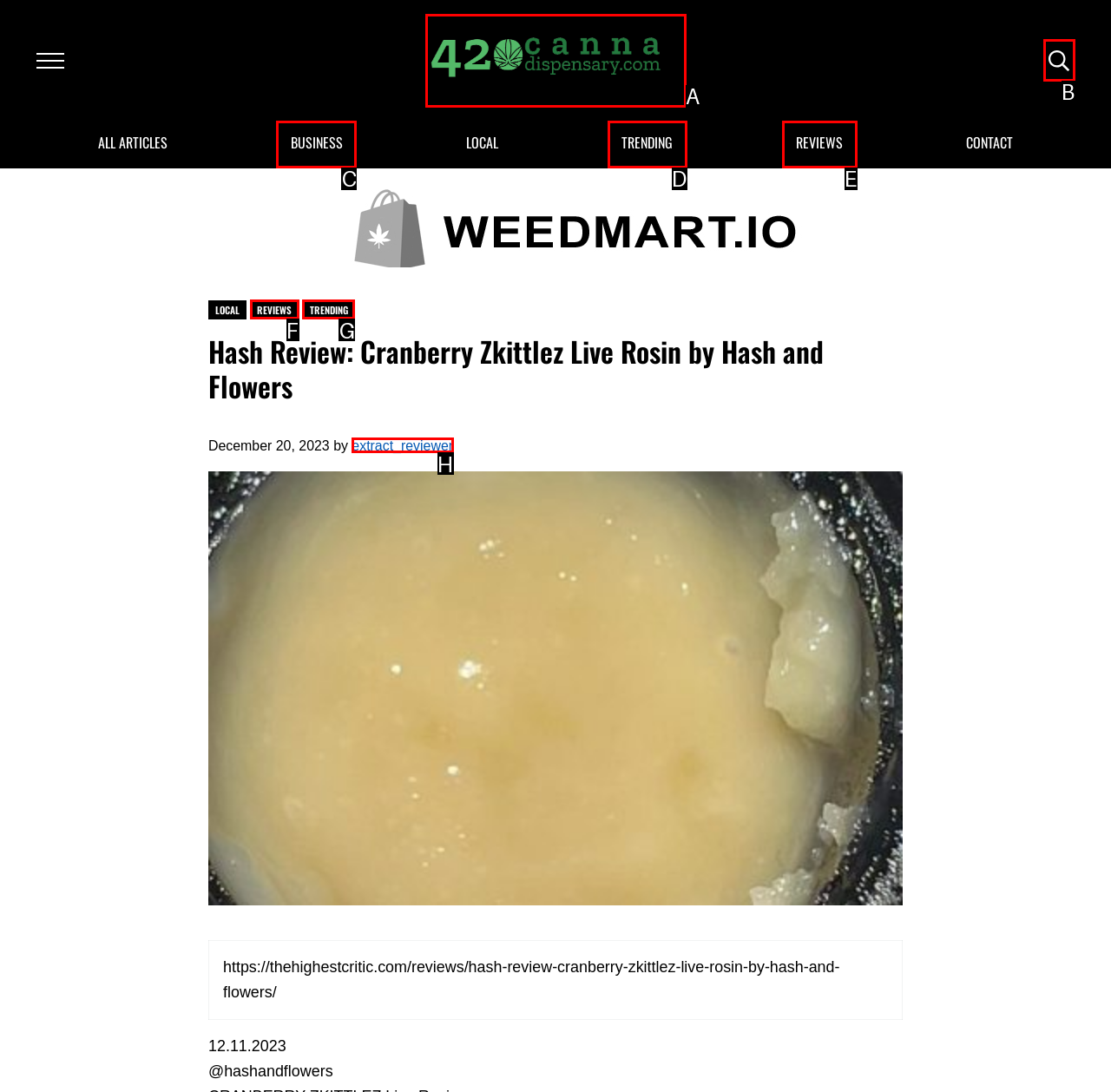Tell me which one HTML element best matches the description: Header Search Answer with the option's letter from the given choices directly.

B